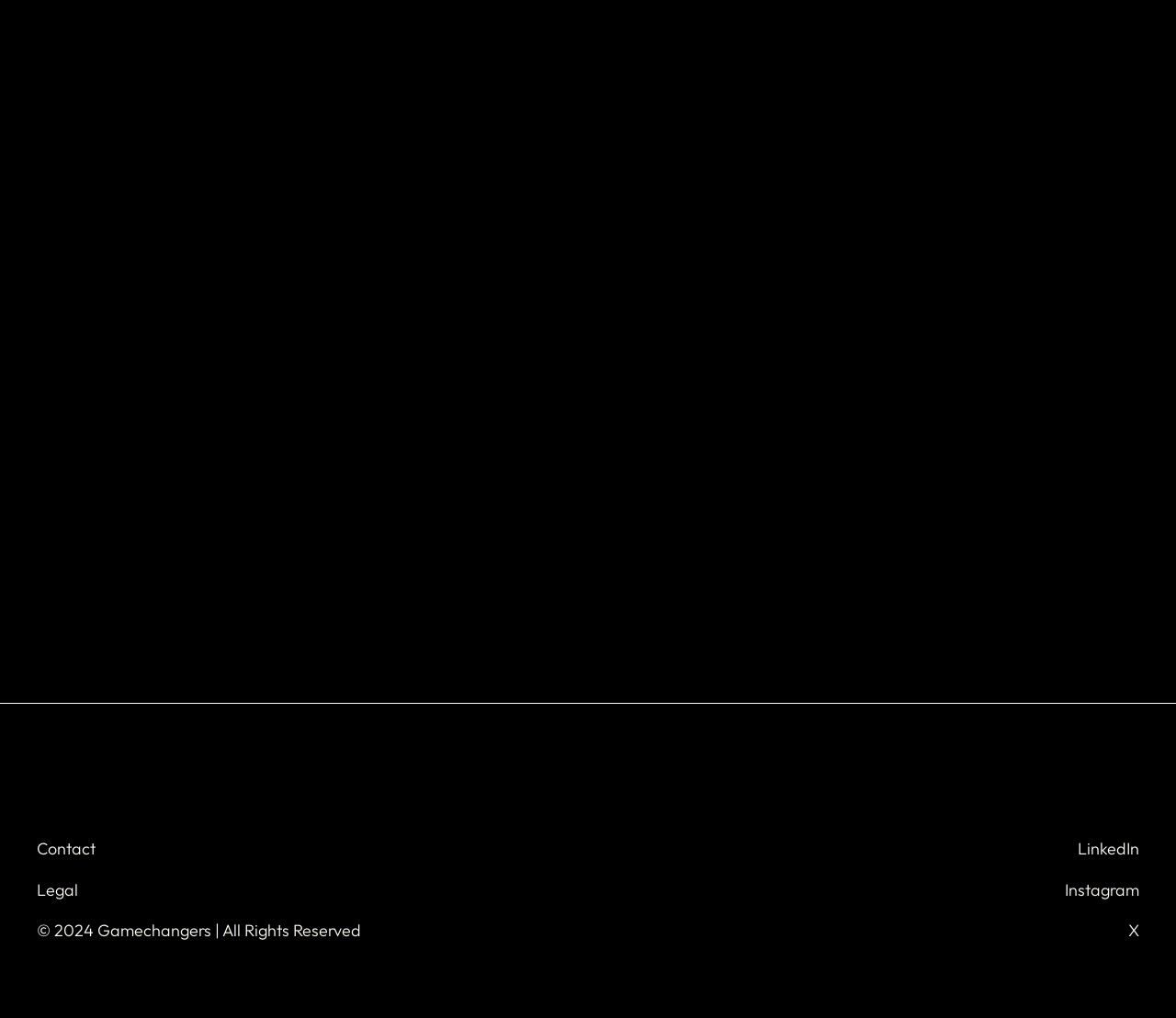Please predict the bounding box coordinates (top-left x, top-left y, bottom-right x, bottom-right y) for the UI element in the screenshot that fits the description: LinkedIn

[0.916, 0.822, 0.969, 0.847]